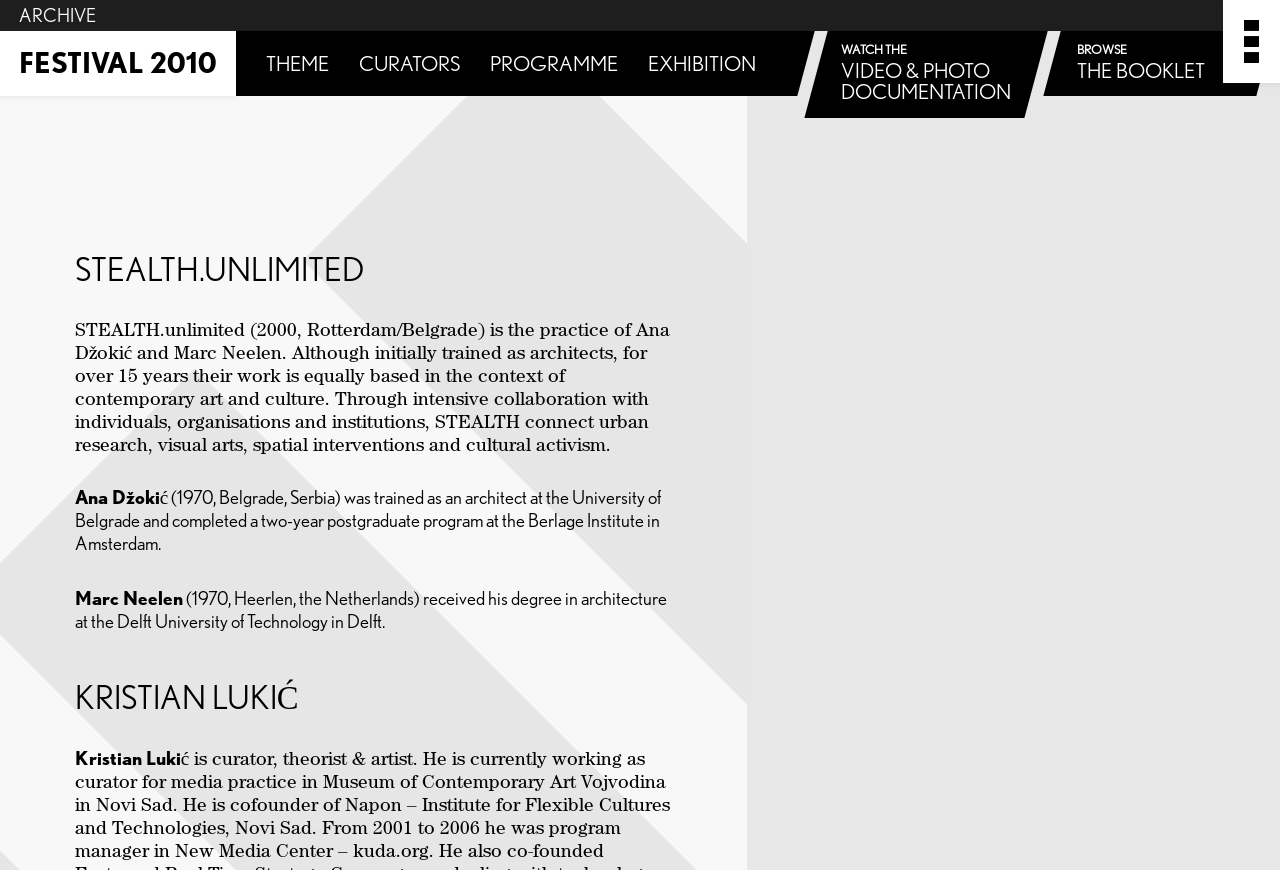Who are the curators of the festival?
Give a single word or phrase as your answer by examining the image.

Ana Džokić and Marc Neelen